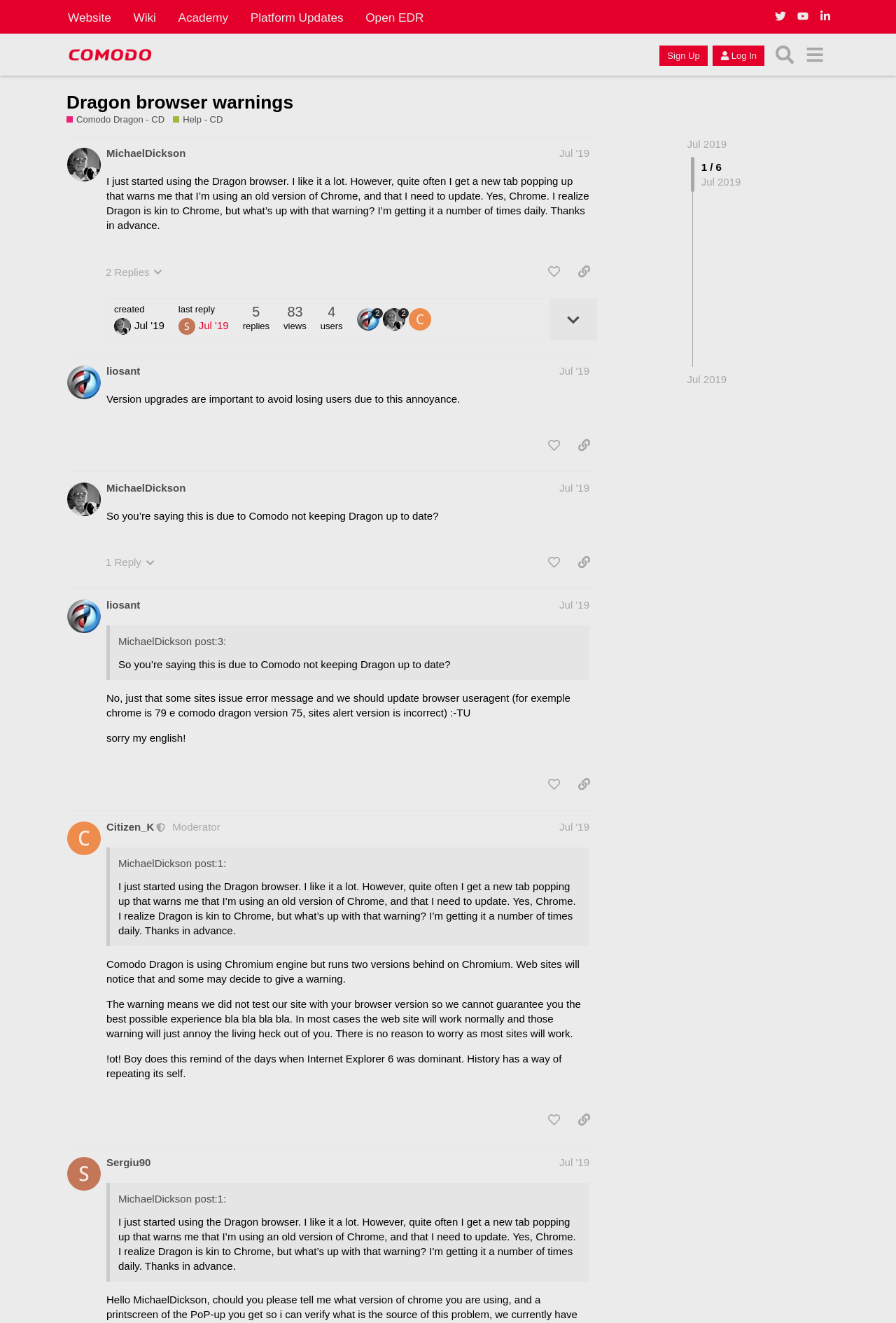Detail the various sections and features of the webpage.

This webpage appears to be a forum discussion on the Comodo Dragon browser. At the top, there are several links to different sections of the website, including "Website", "Wiki", "Academy", "Platform Updates", and "Open EDR". Below these links, there is a header with the title "Dragon browser warnings - Comodo Dragon - CD / Help - CD - Comodo Forum".

The main content of the page is divided into four sections, each representing a post from a different user. The first post, from "MichaelDickson", discusses an issue with the Dragon browser where it warns the user to update to a newer version of Chrome, despite being a different browser. The post has two replies, which are indicated by a button with the text "2 Replies".

The second post, from "liosant", responds to the initial post and mentions the importance of version upgrades. The third post, again from "MichaelDickson", asks a question about whether the issue is due to Comodo not keeping the Dragon browser up to date. The fourth post, from "liosant", responds to the third post and explains that some websites issue error messages due to the browser's user agent being outdated.

Each post has a heading with the user's name and the date of the post, as well as buttons to like or share the post. There are also images of the users' avatars next to their names. The posts are arranged in a vertical column, with the most recent post at the top.